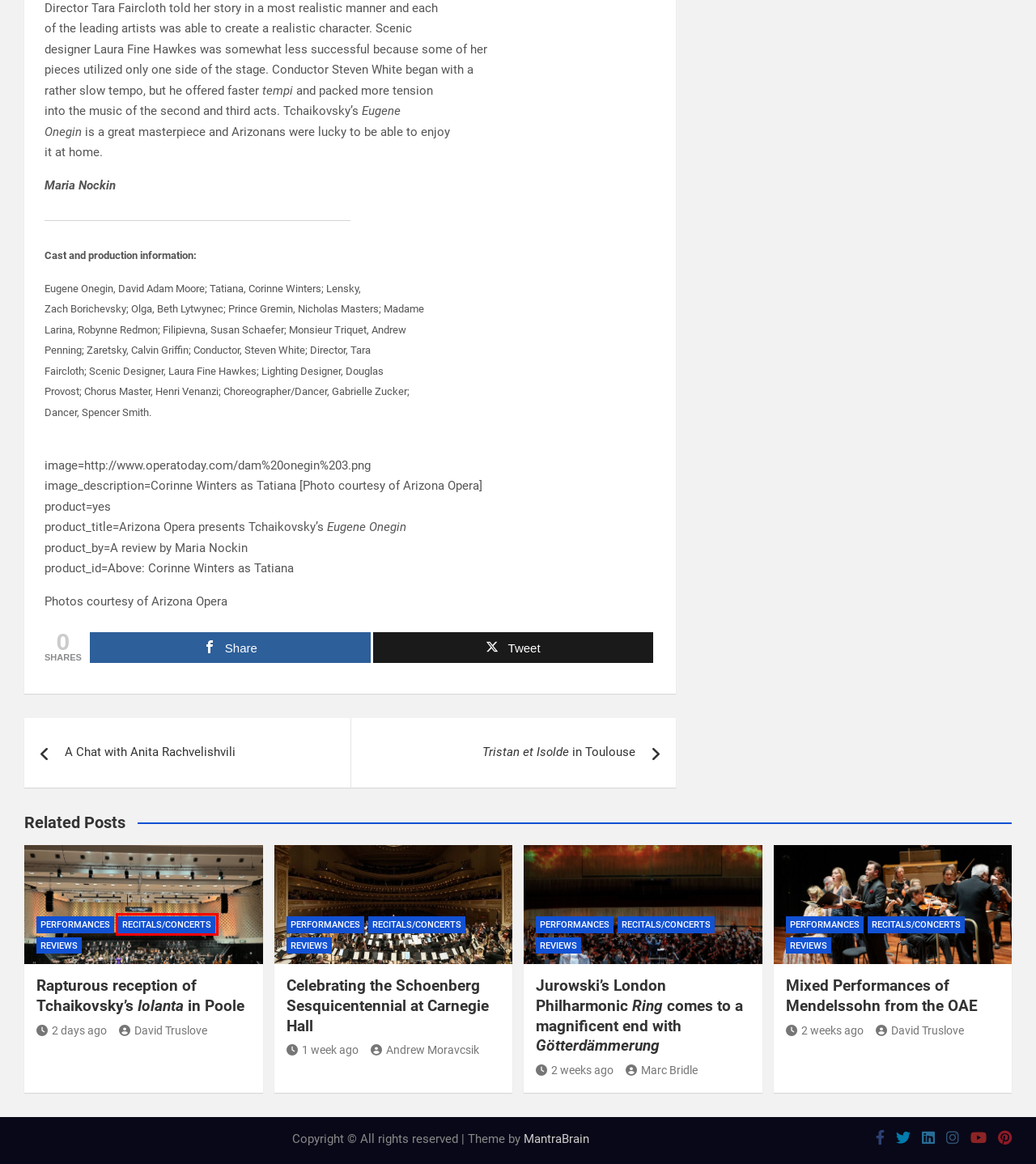Provided is a screenshot of a webpage with a red bounding box around an element. Select the most accurate webpage description for the page that appears after clicking the highlighted element. Here are the candidates:
A. Opera Today – OPERA NEWS, COMMENTARY, AND REVIEWS FROM AROUND THE WORLD
B. Recitals/Concerts – Opera Today
C. Marc Bridle – Opera Today
D. Tristan et Isolde in Toulouse – Opera Today
E. Andrew Moravcsik – Opera Today
F. David Truslove – Opera Today
G. A Chat with Anita Rachvelishvili – Opera Today
H. News – Opera Today

B